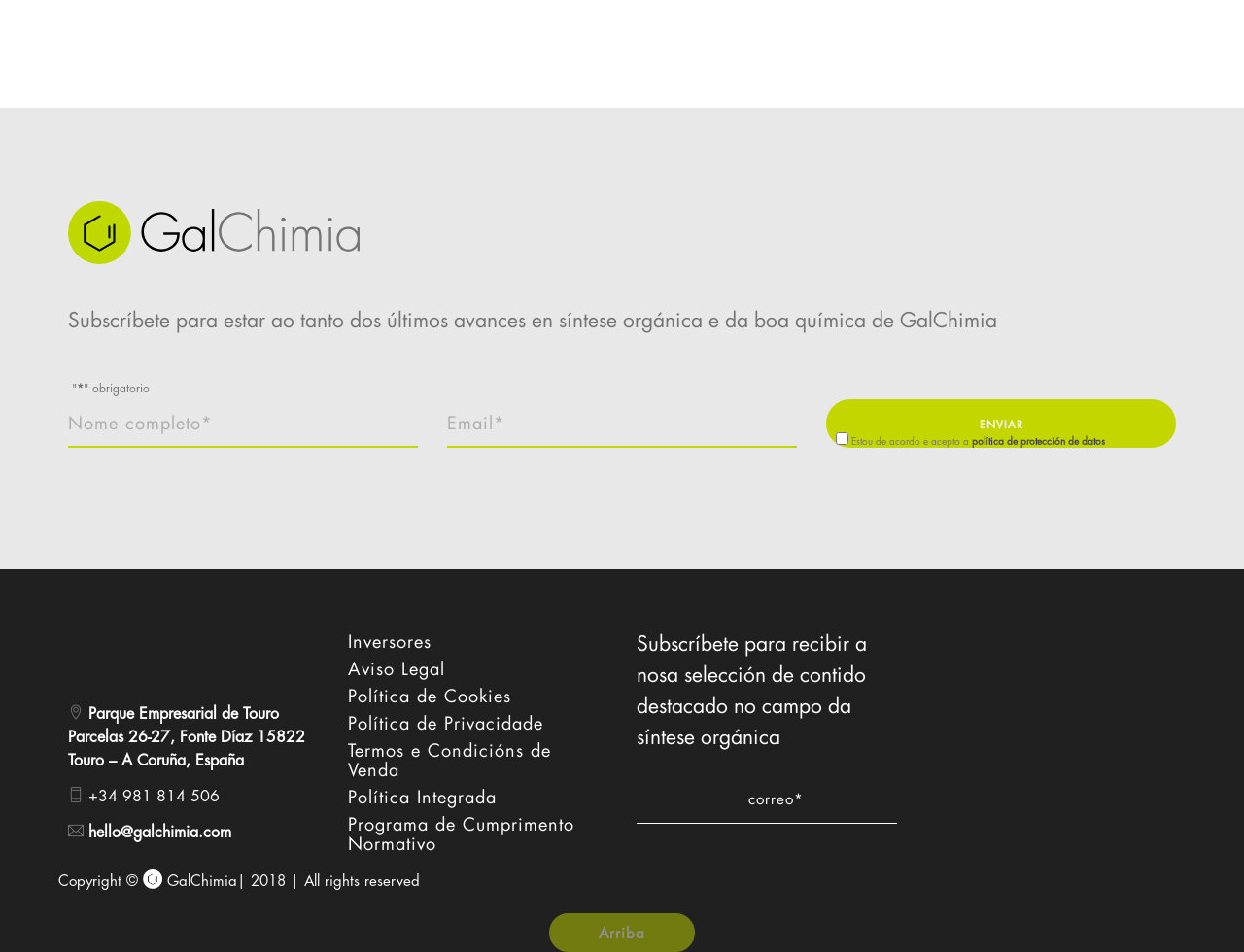Ascertain the bounding box coordinates for the UI element detailed here: "hello@galchimia.com". The coordinates should be provided as [left, top, right, bottom] with each value being a float between 0 and 1.

[0.055, 0.862, 0.186, 0.886]